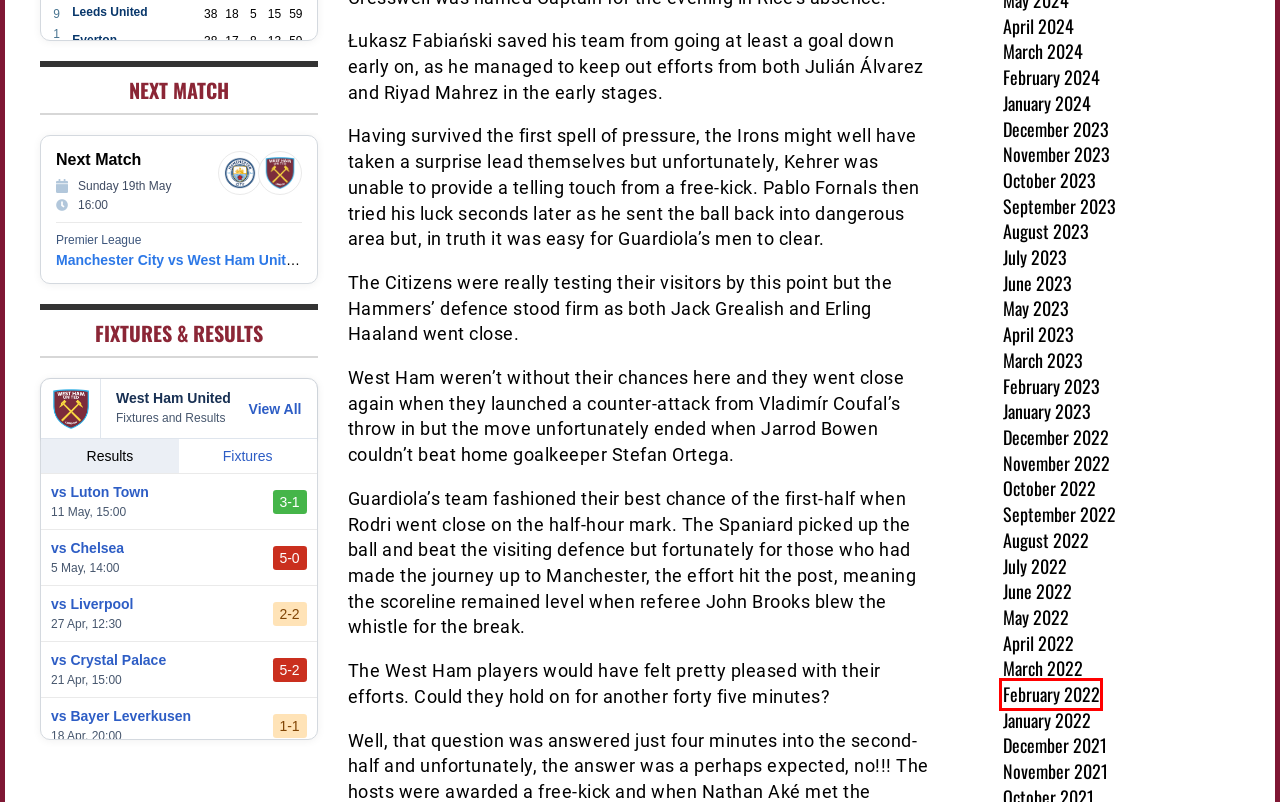A screenshot of a webpage is given, featuring a red bounding box around a UI element. Please choose the webpage description that best aligns with the new webpage after clicking the element in the bounding box. These are the descriptions:
A. February 2022 – UptonSparks
B. June 2022 – UptonSparks
C. October 2022 – UptonSparks
D. Manchester City vs West Ham United Stats, H2H, Predictions, xG | FootyStats
E. July 2023 – UptonSparks
F. West Ham United vs Fulham Stats, H2H, Predictions, xG | FootyStats
G. February 2024 – UptonSparks
H. July 2022 – UptonSparks

A